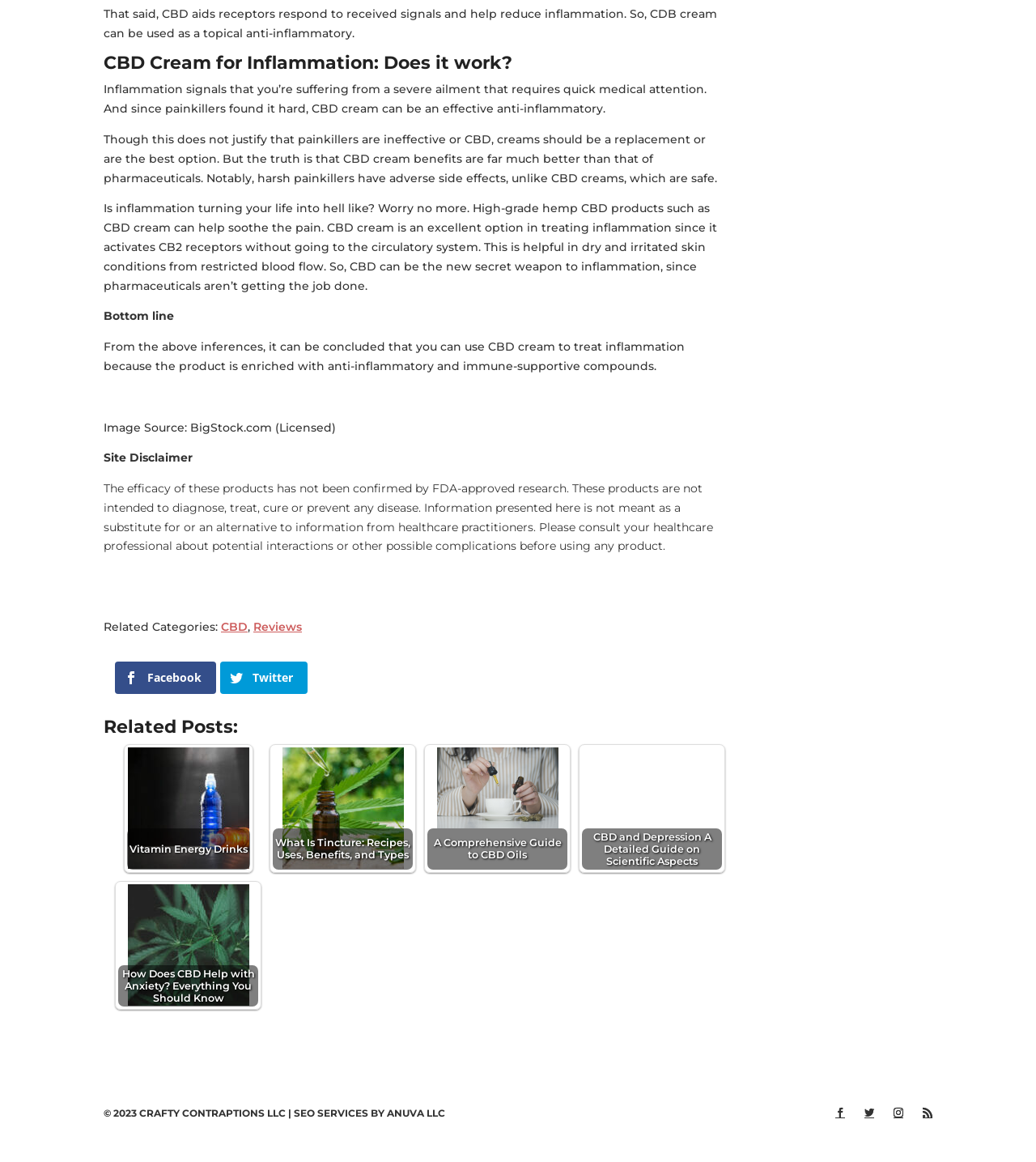Determine the bounding box coordinates for the region that must be clicked to execute the following instruction: "Read the article about Vitamin Energy Drinks".

[0.12, 0.641, 0.243, 0.75]